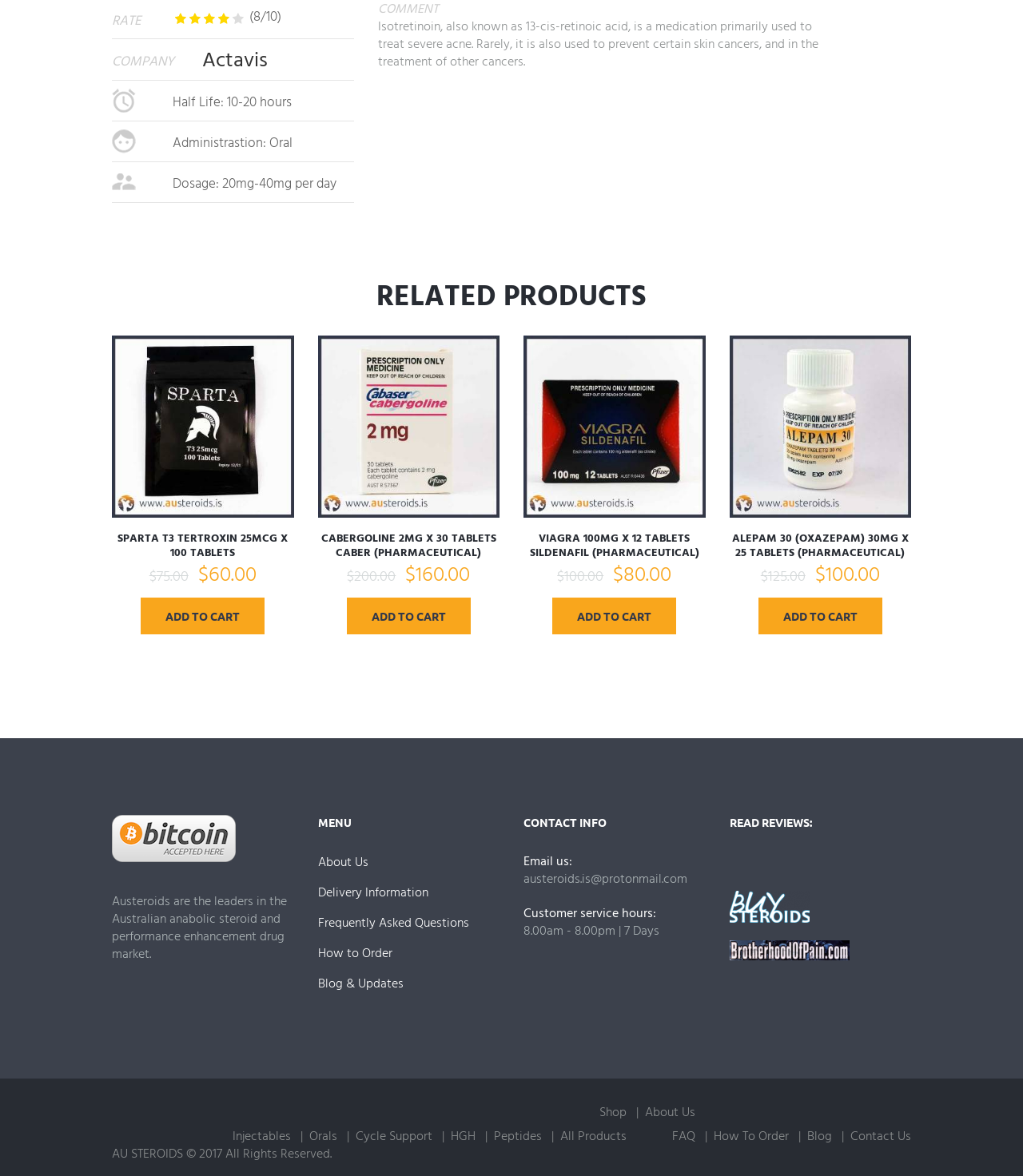Please identify the bounding box coordinates of the clickable area that will allow you to execute the instruction: "Rate the company".

[0.17, 0.008, 0.24, 0.025]